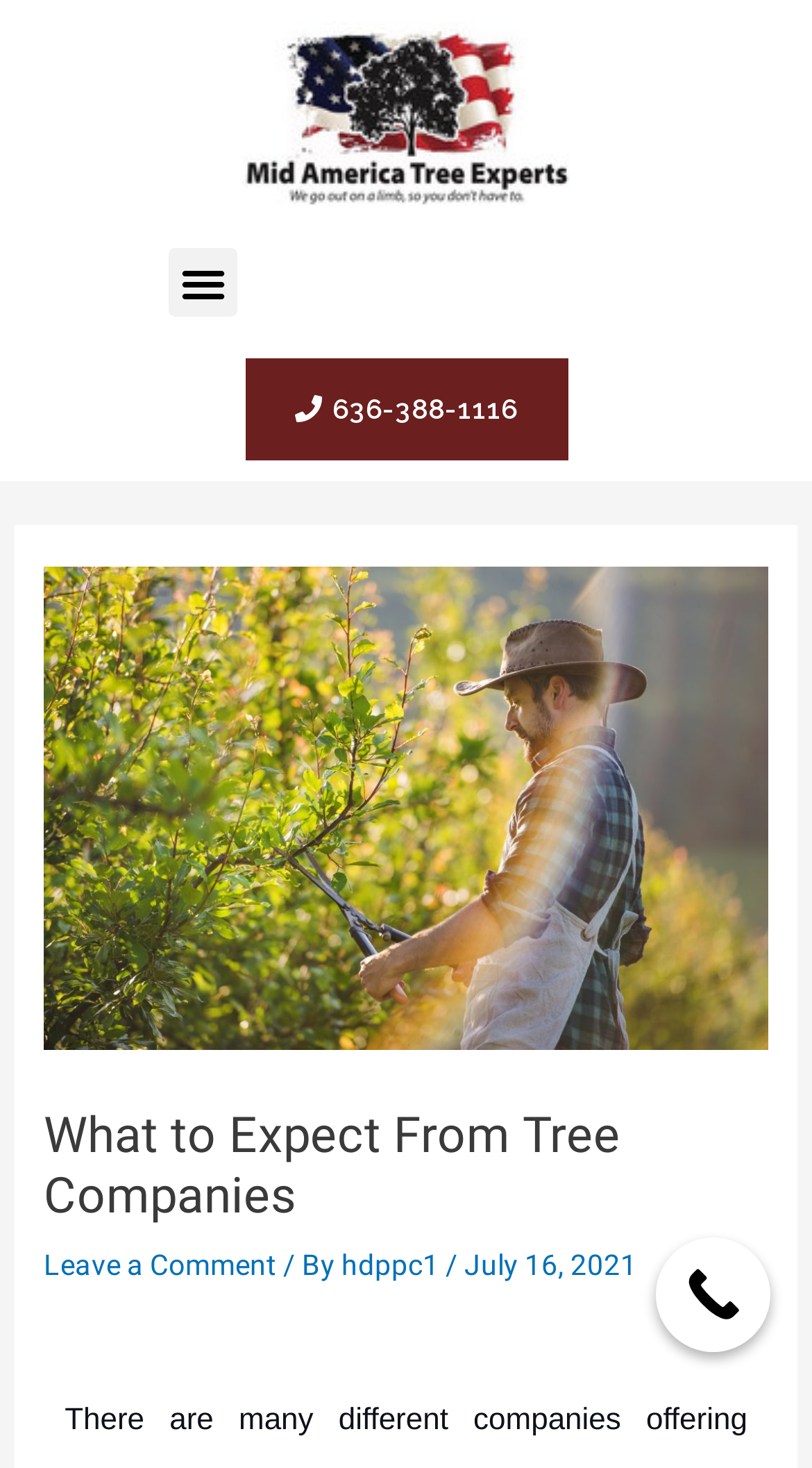Is the menu toggle button expanded?
Using the image, provide a concise answer in one word or a short phrase.

False